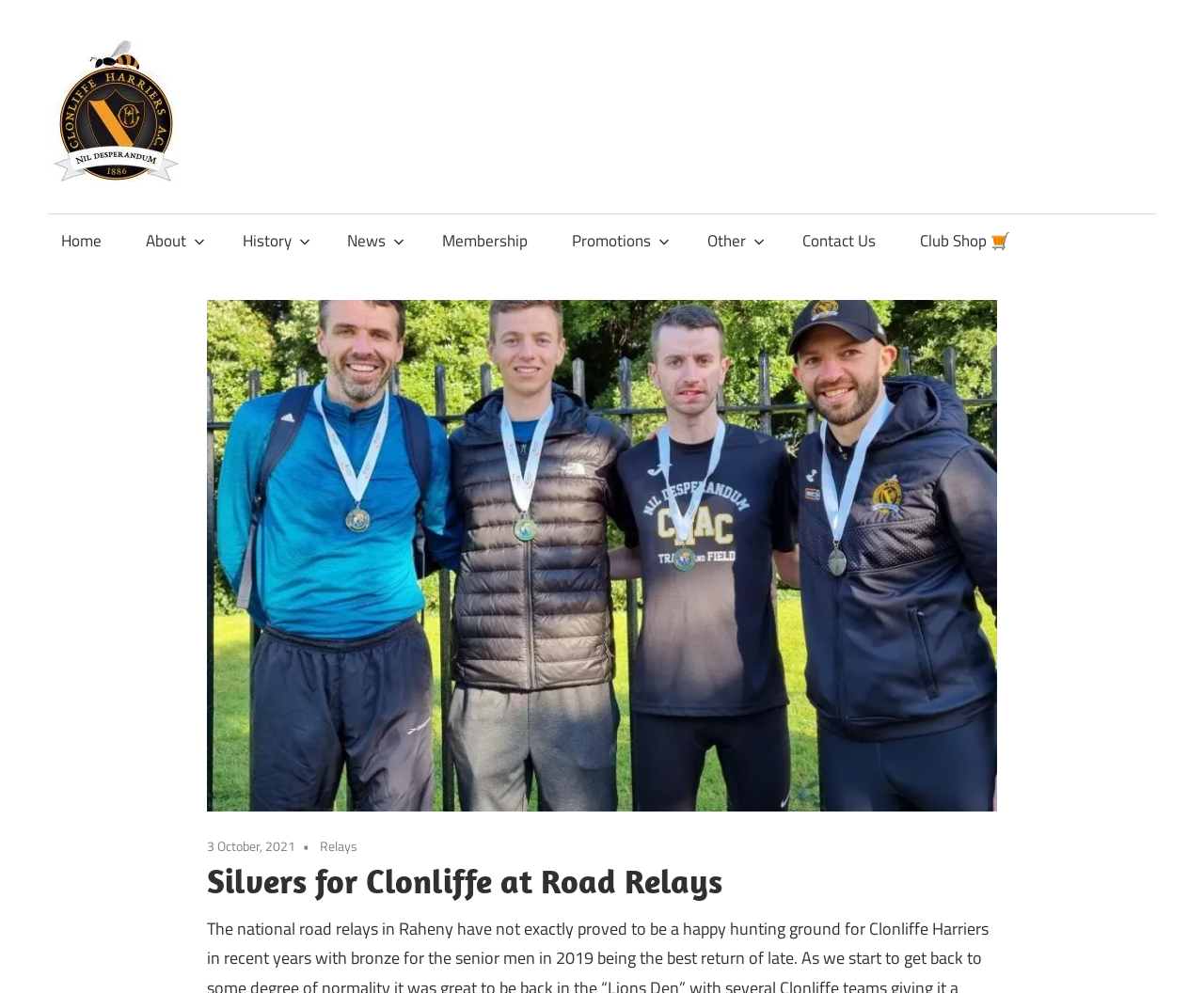Pinpoint the bounding box coordinates of the area that must be clicked to complete this instruction: "Print".

None